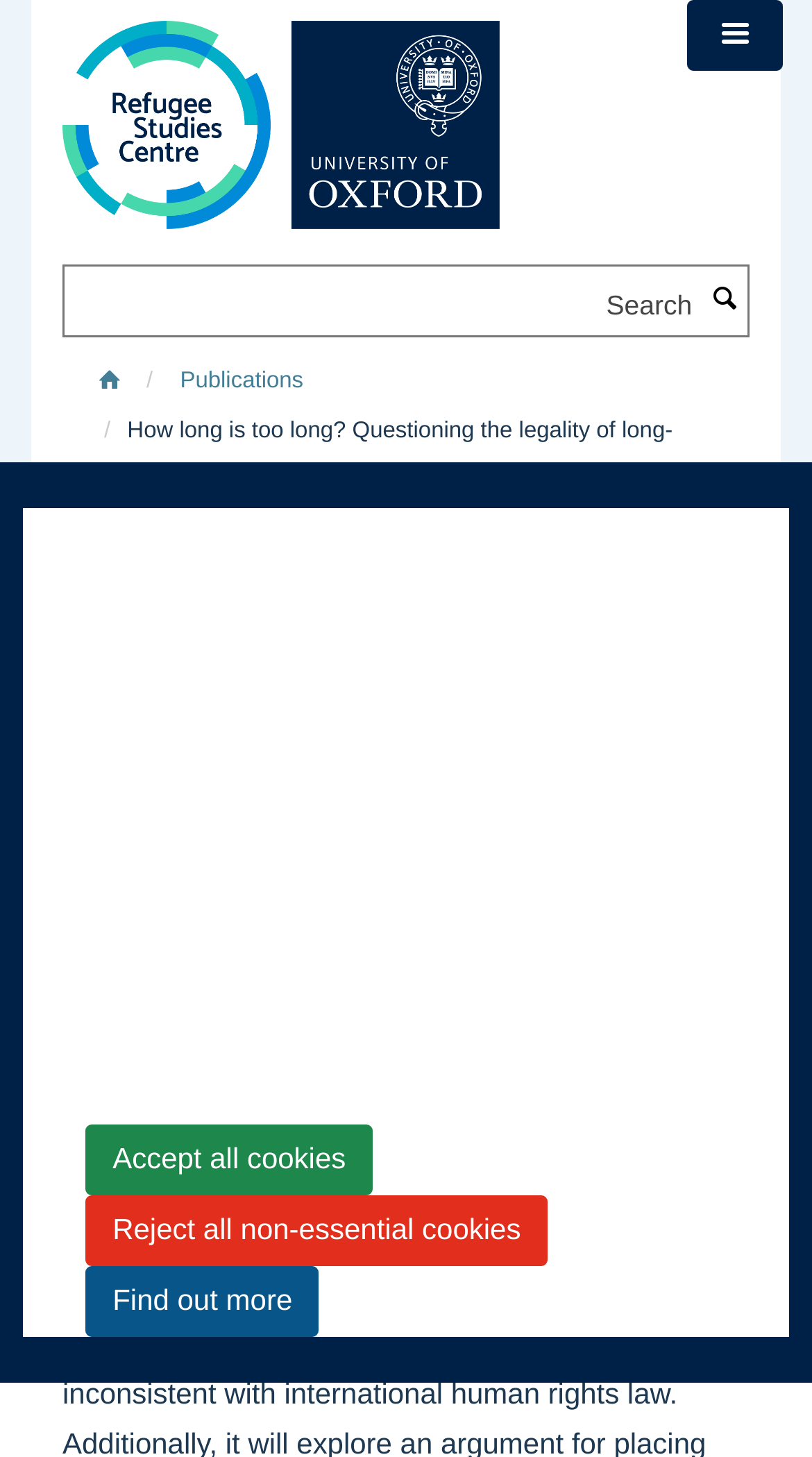Could you highlight the region that needs to be clicked to execute the instruction: "discover the costs of full mouth teeth implants in Australia"?

None